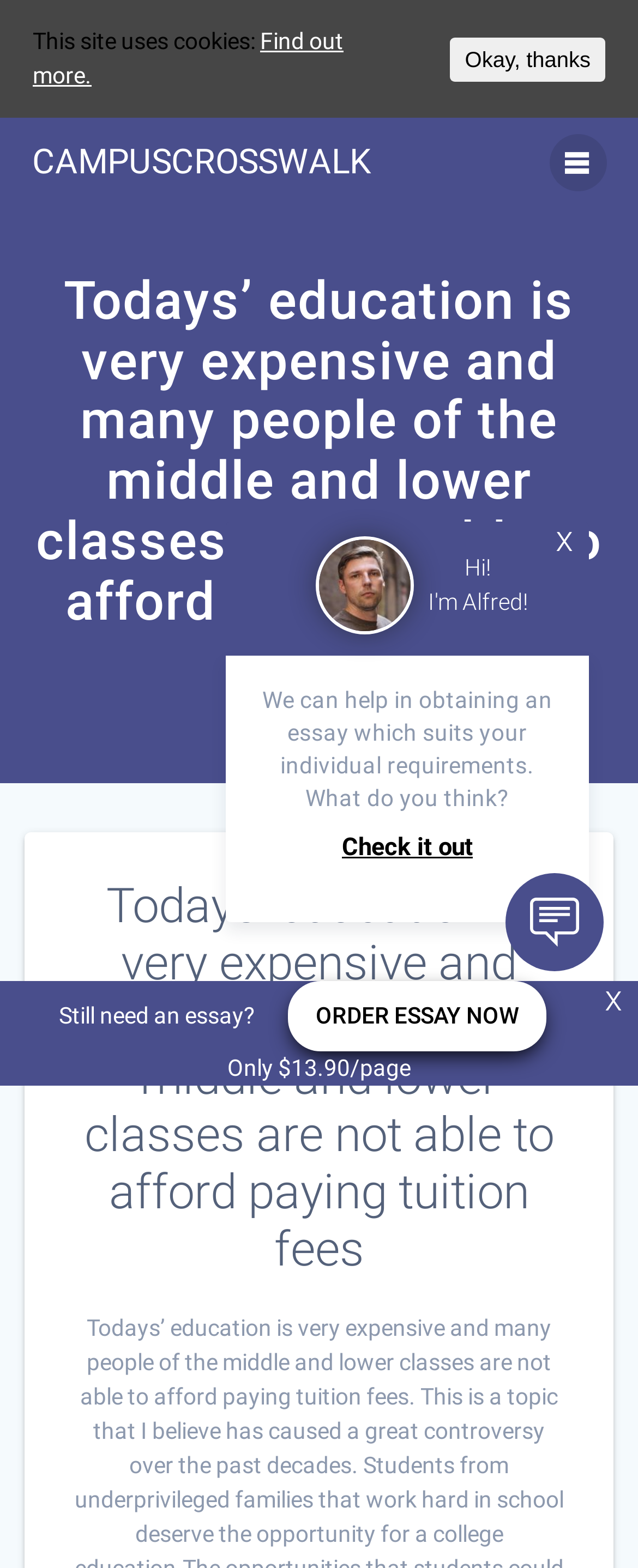Respond concisely with one word or phrase to the following query:
What is the cost of an essay per page?

$13.90